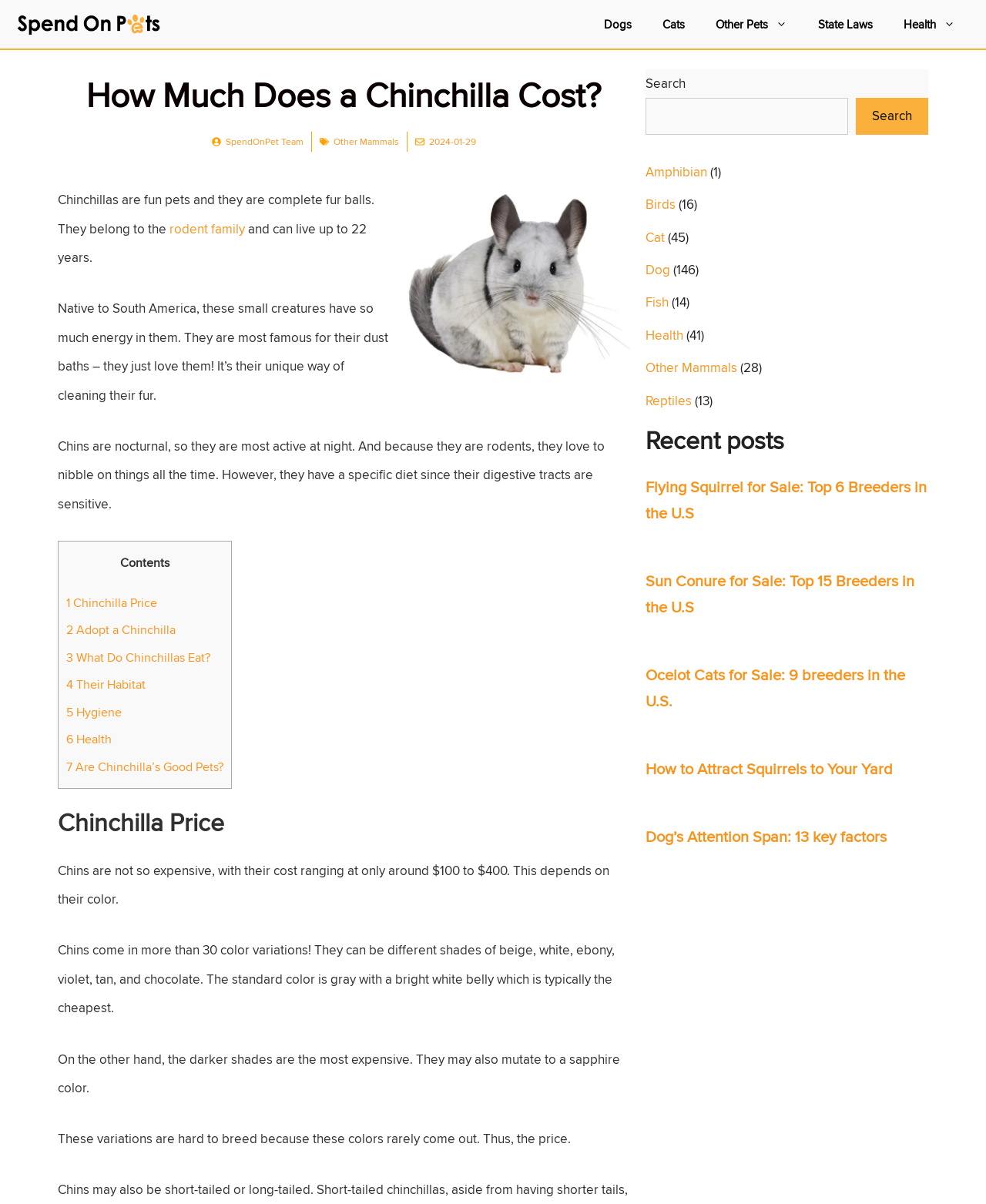Based on the element description: "SpendOnPet Team", identify the UI element and provide its bounding box coordinates. Use four float numbers between 0 and 1, [left, top, right, bottom].

[0.229, 0.112, 0.308, 0.123]